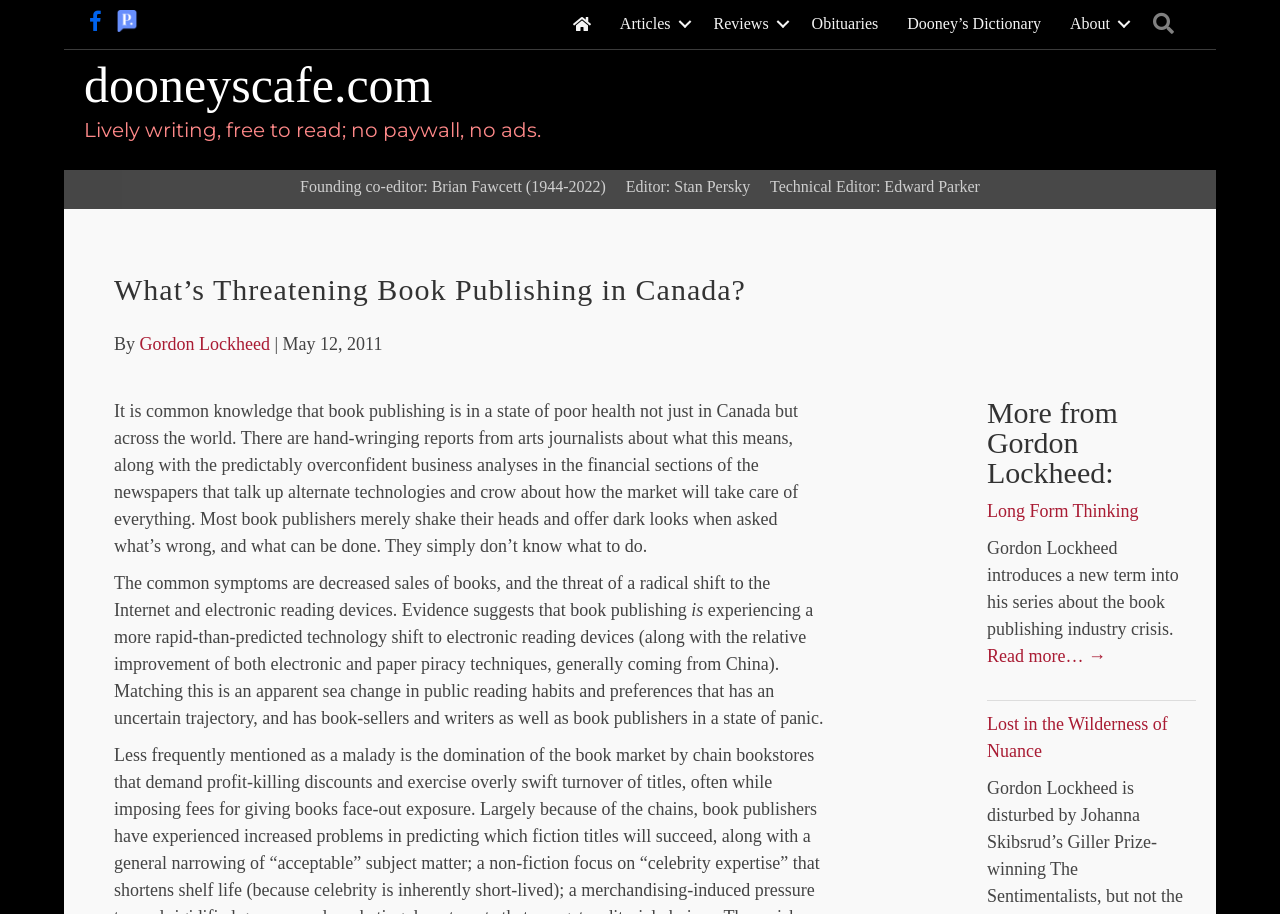Who is the author of the article?
Please give a detailed and thorough answer to the question, covering all relevant points.

I found the answer by looking at the text 'By' followed by the link 'Gordon Lockheed' which indicates that Gordon Lockheed is the author of the article.